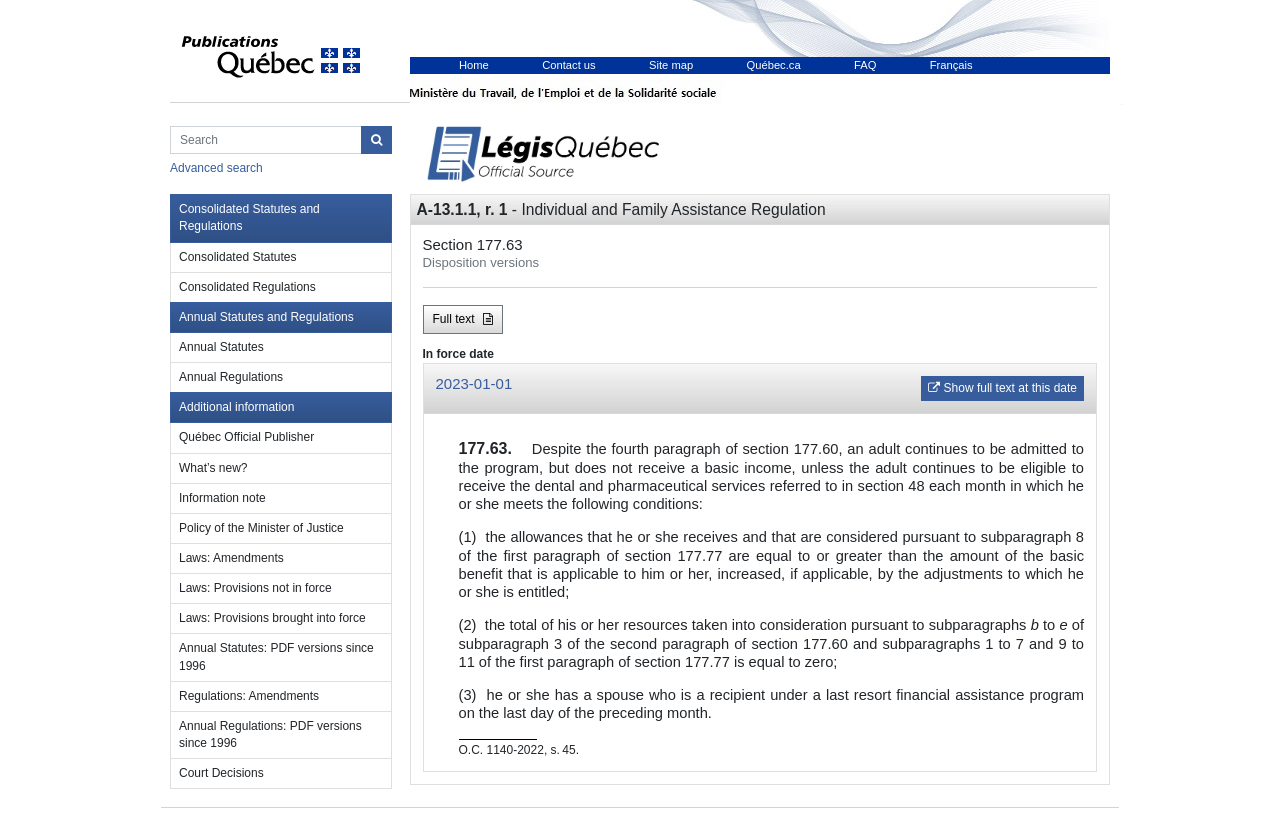Please identify the bounding box coordinates of the element I need to click to follow this instruction: "Show full text at this date".

[0.33, 0.364, 0.393, 0.398]